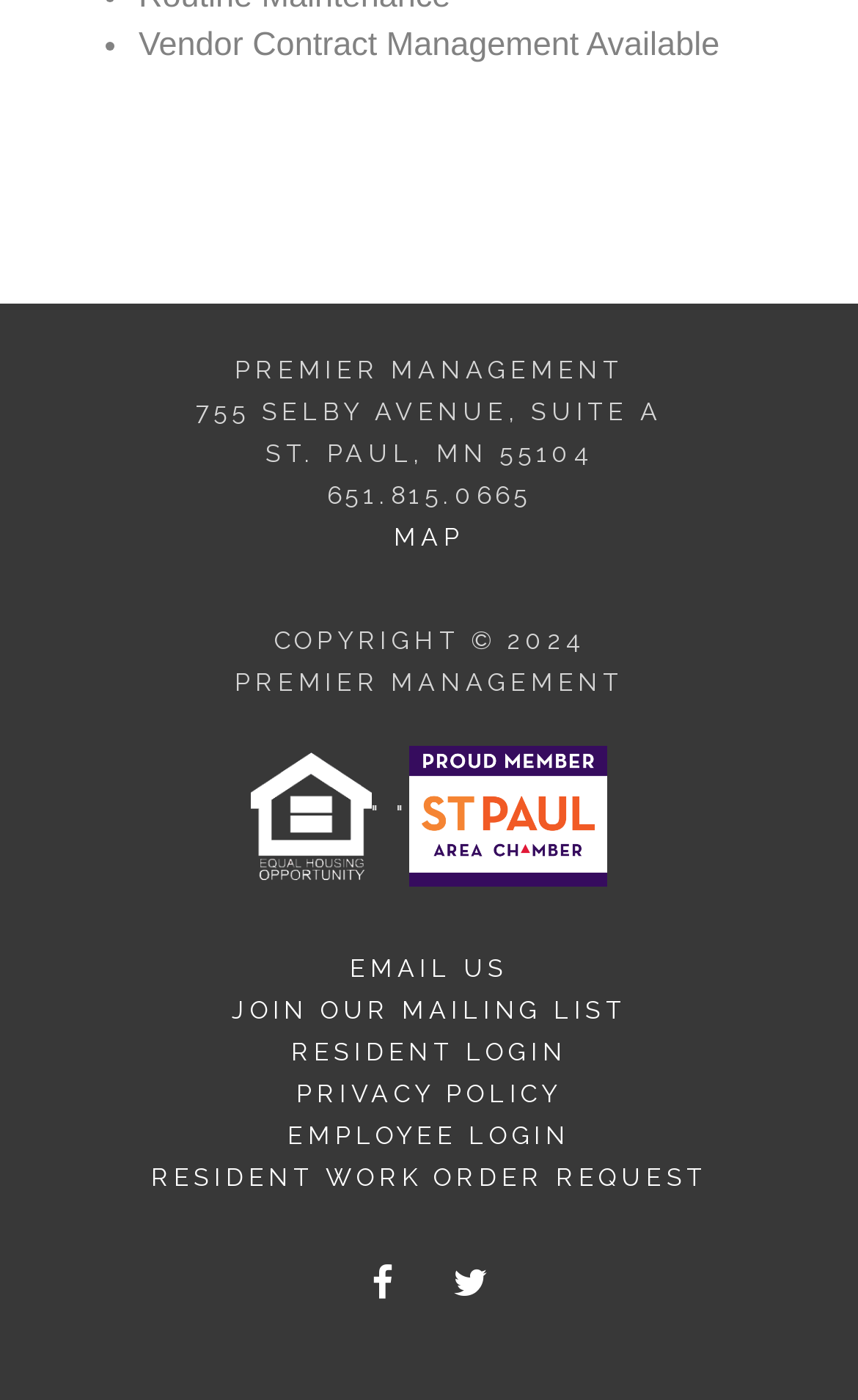What is the address of the company?
Use the information from the screenshot to give a comprehensive response to the question.

The company address can be found in the top section of the webpage, below the company name. It is written as '755 SELBY AVENUE, SUITE A, ST. PAUL, MN 55104' and is likely the physical location of the company.